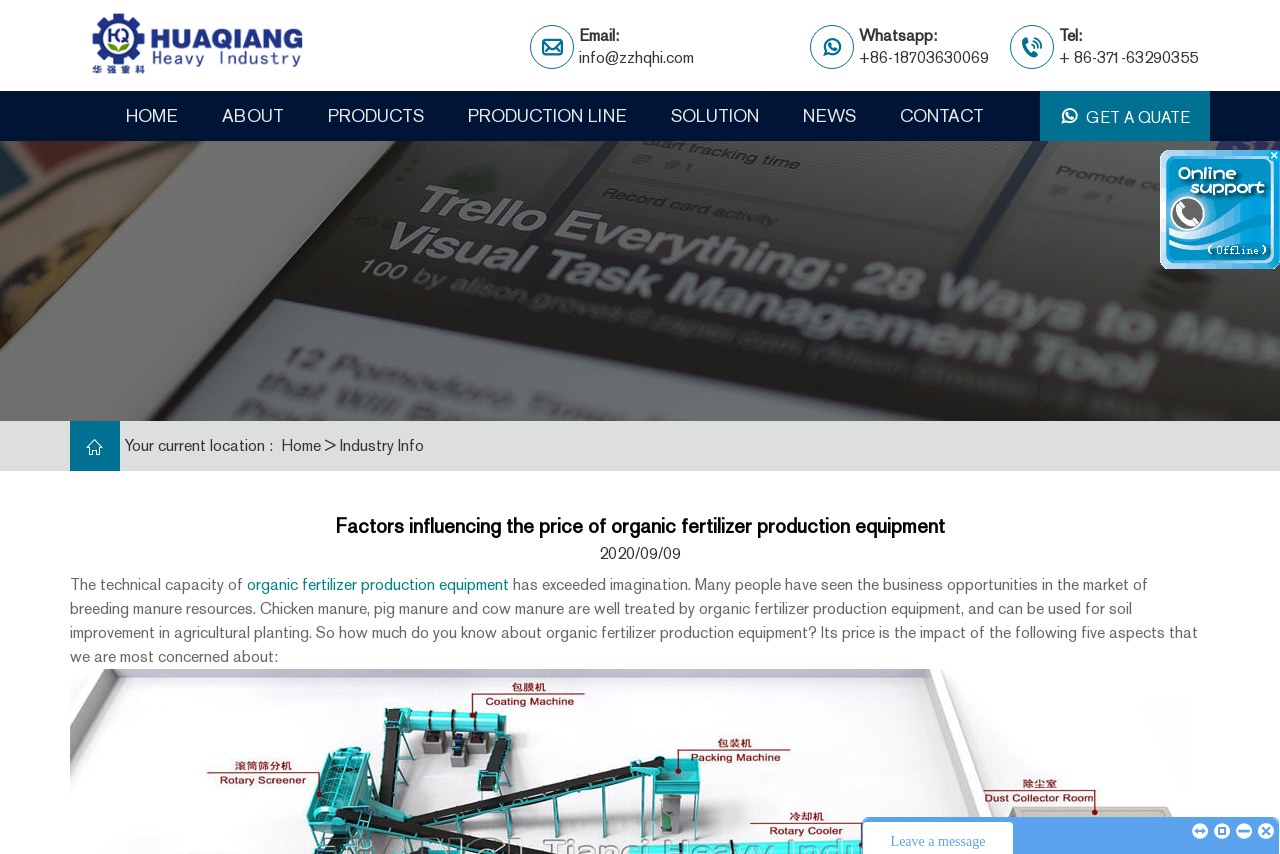Please locate and generate the primary heading on this webpage.

Factors influencing the price of organic fertilizer production equipment